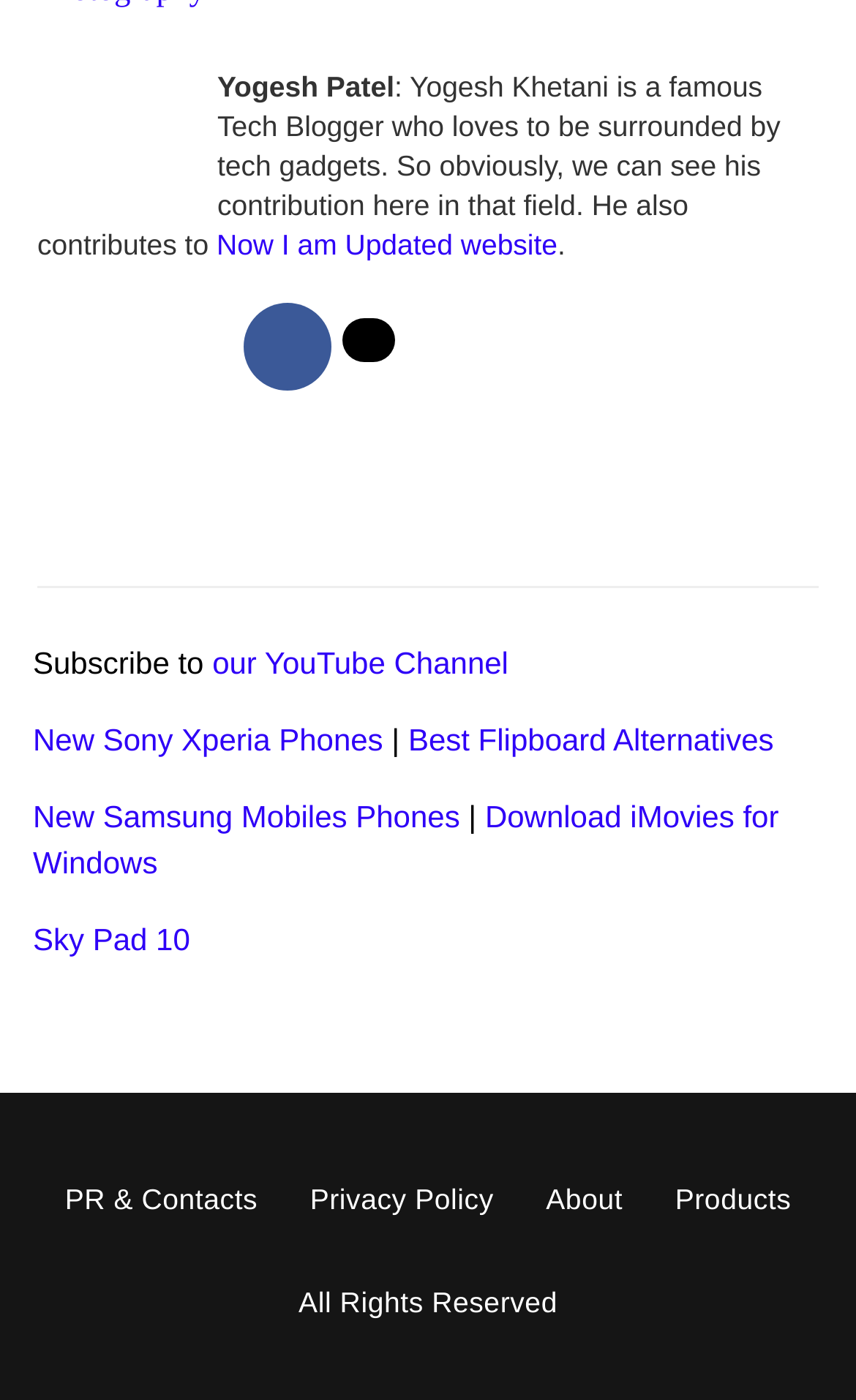Pinpoint the bounding box coordinates of the clickable element needed to complete the instruction: "Subscribe to our YouTube Channel". The coordinates should be provided as four float numbers between 0 and 1: [left, top, right, bottom].

[0.248, 0.461, 0.594, 0.486]